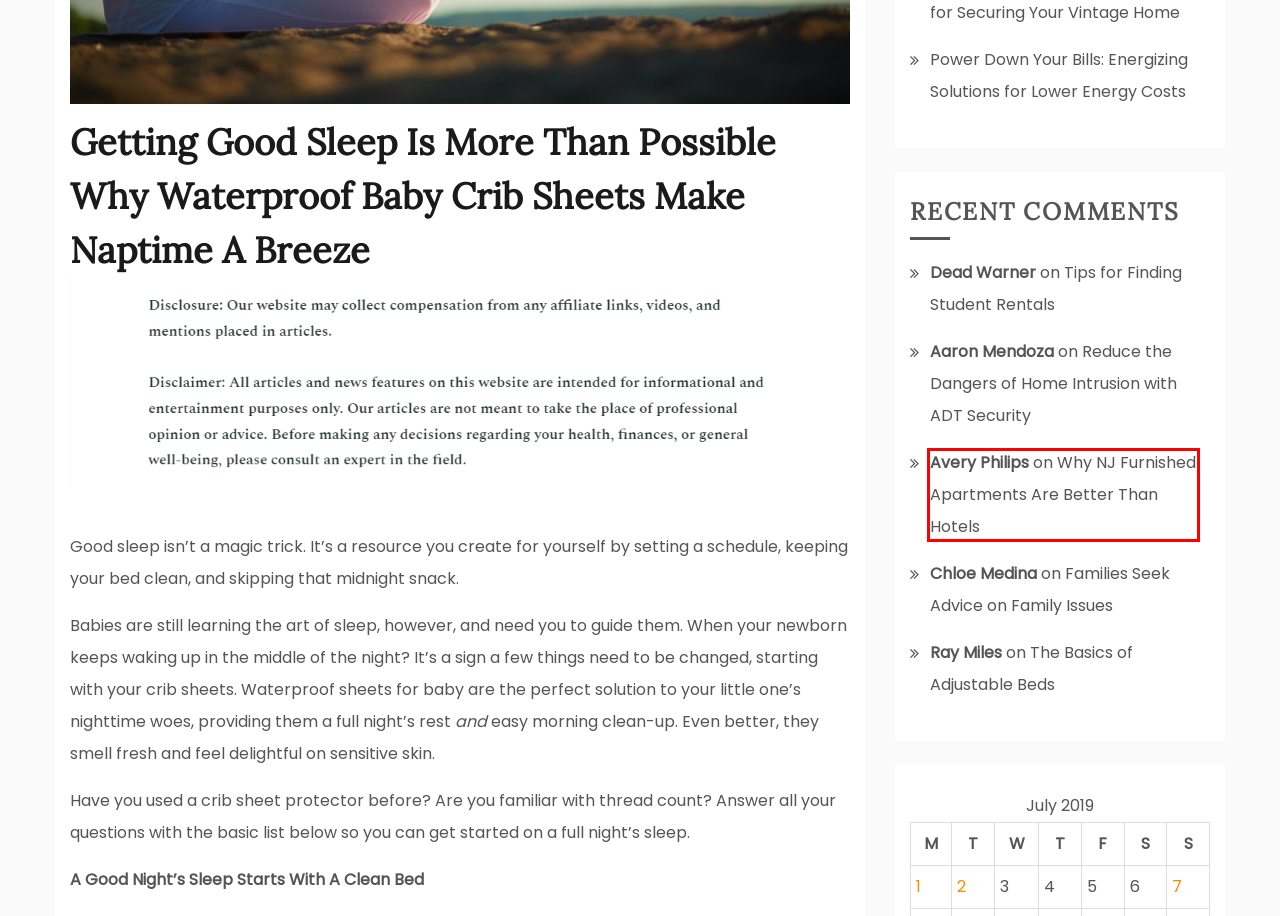You have a screenshot showing a webpage with a red bounding box highlighting an element. Choose the webpage description that best fits the new webpage after clicking the highlighted element. The descriptions are:
A. July 20, 2019 - Family Picture Ideas
B. Tips for Finding Student Rentals - Family Picture Ideas
C. Reduce the Dangers of Home Intrusion with ADT Security - Family Picture Ideas
D. Family Picture Ideas -
E. Why NJ Furnished Apartments Are Better Than Hotels - Family Picture Ideas
F. July 10, 2019 - Family Picture Ideas
G. 5 Tips for Improving Safety in an Older Home - Family Picture Ideas
H. A Stress-Free Guide to Prepping Your Toddler for Preschool - Family Picture Ideas

E